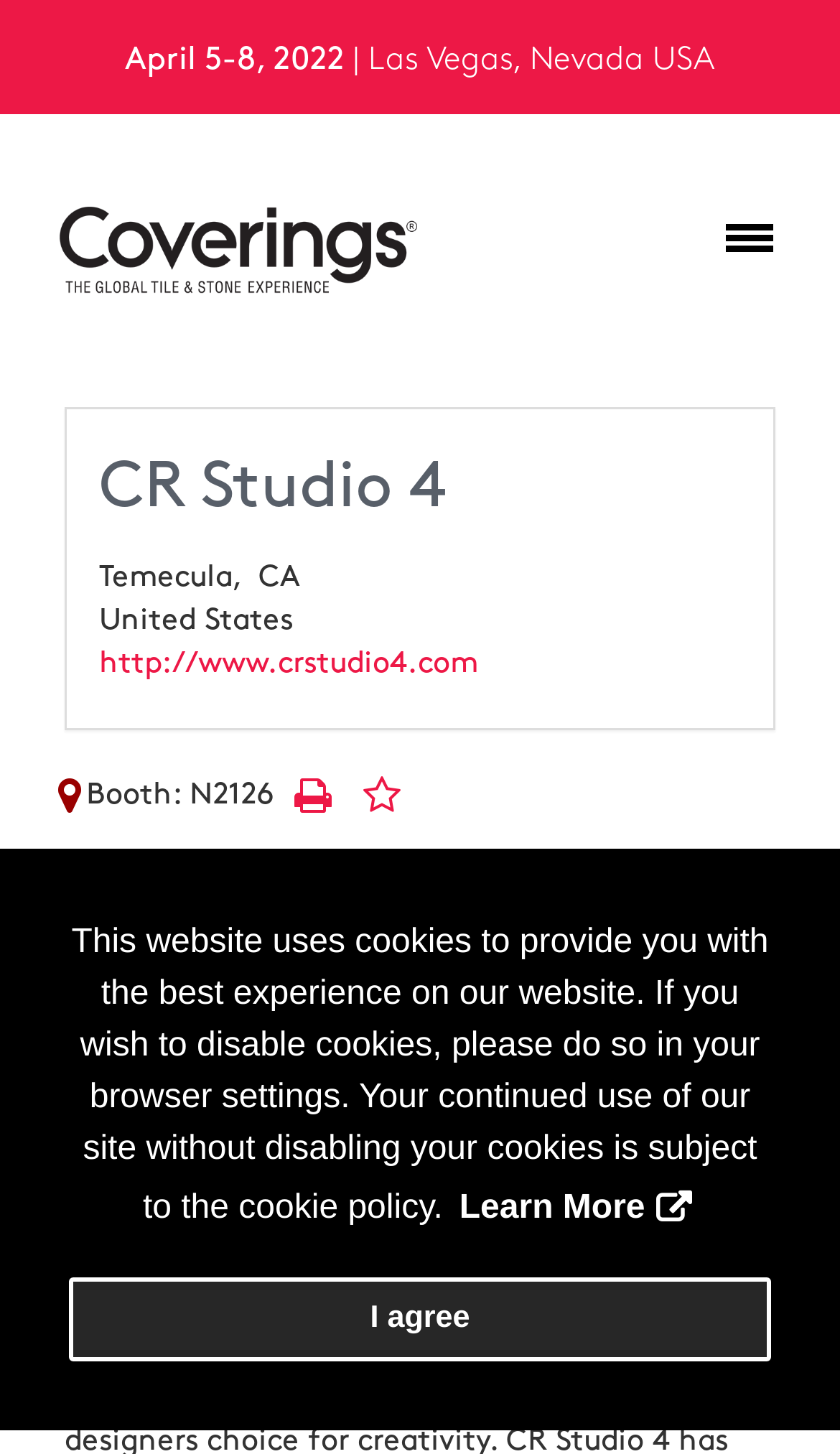Based on what you see in the screenshot, provide a thorough answer to this question: What is the city where the event is taking place?

I found the city where the event is taking place by looking at the text element that says '| Las Vegas, Nevada USA'. This text explicitly provides the city where the event is taking place.